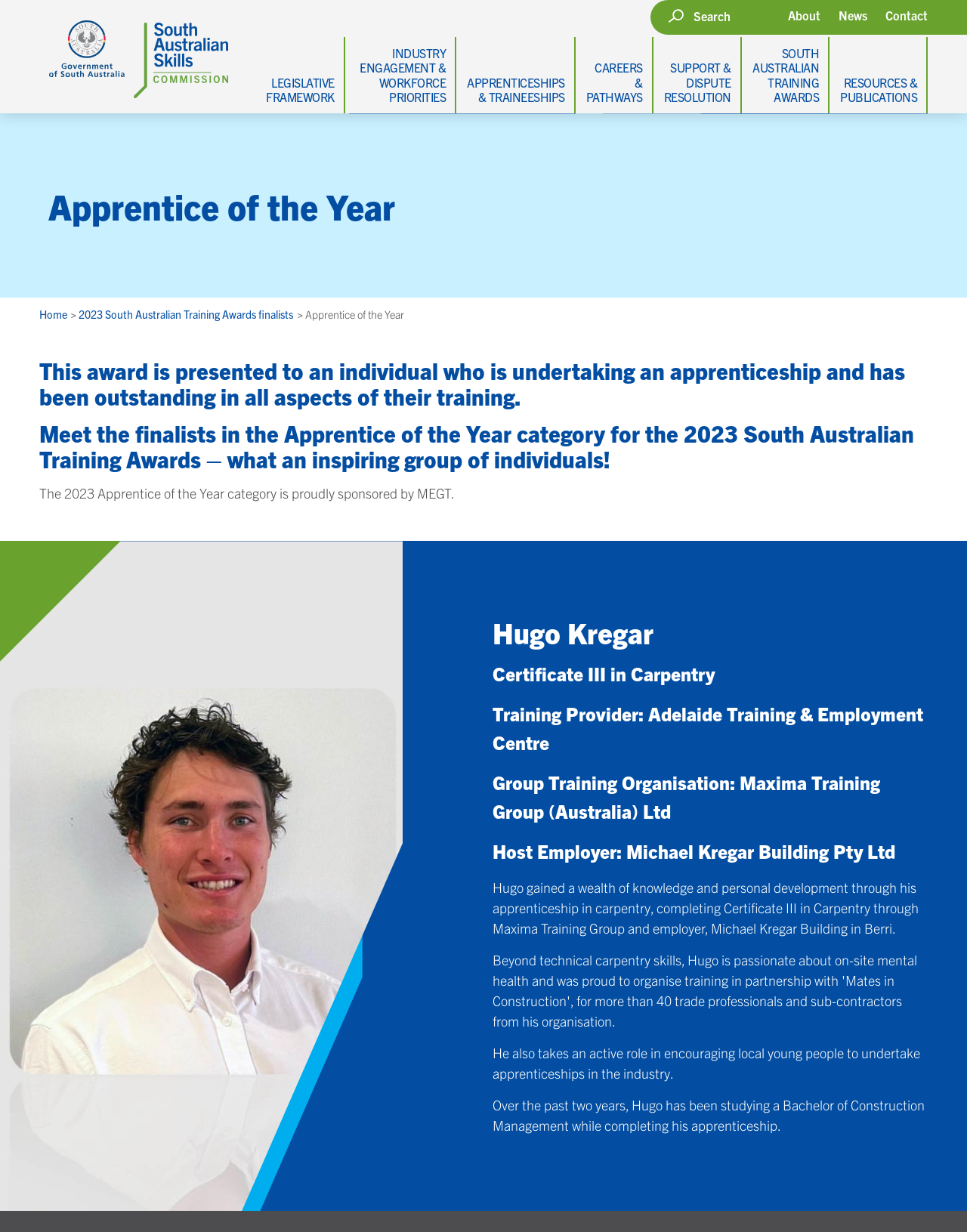Using the information in the image, could you please answer the following question in detail:
What is the name of the award category?

I found the answer by looking at the heading 'Apprentice of the Year' on the webpage, which is a prominent element that stands out as a category title.